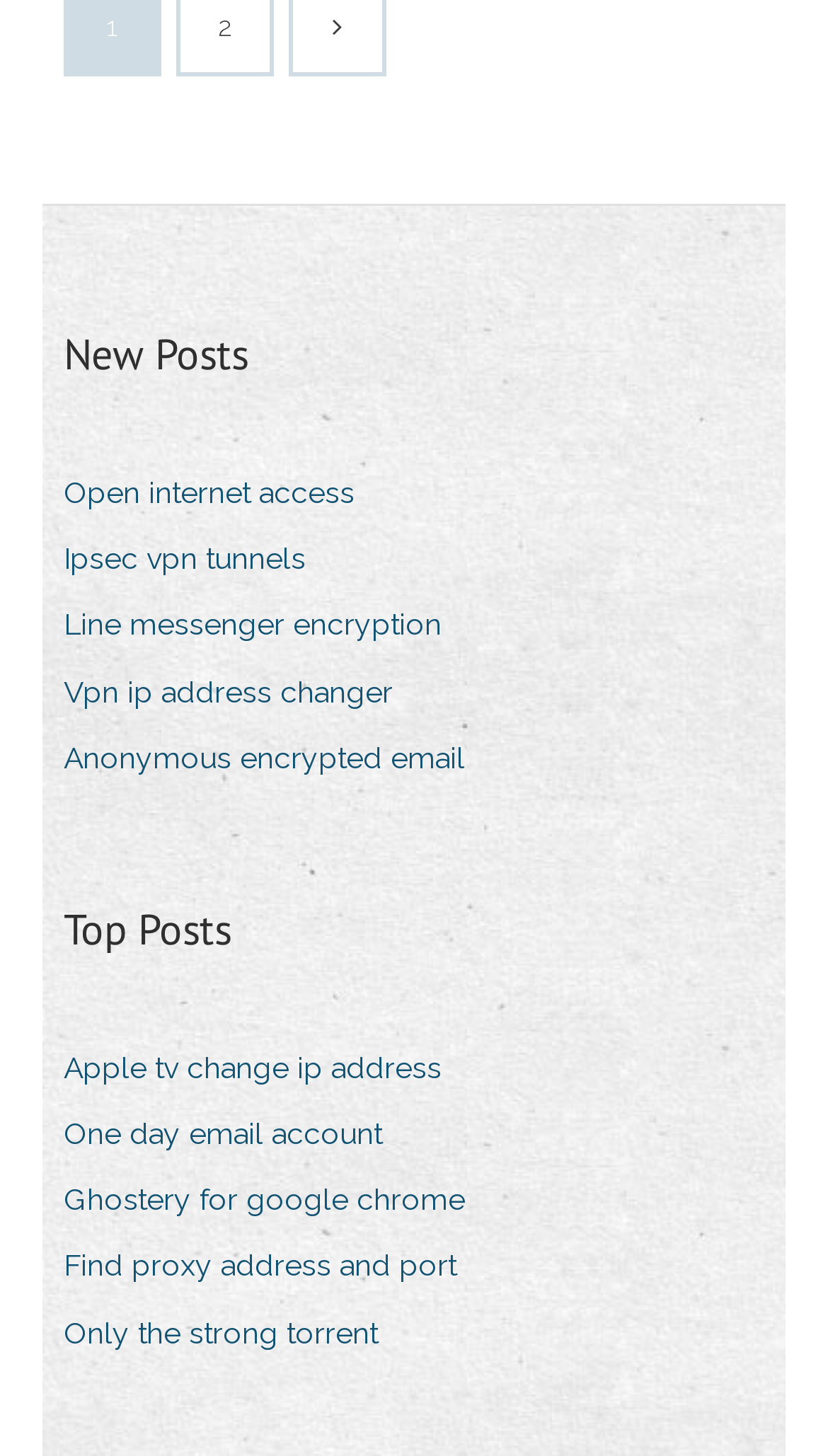Determine the coordinates of the bounding box that should be clicked to complete the instruction: "Learn about Ghostery for google chrome". The coordinates should be represented by four float numbers between 0 and 1: [left, top, right, bottom].

[0.077, 0.805, 0.6, 0.845]